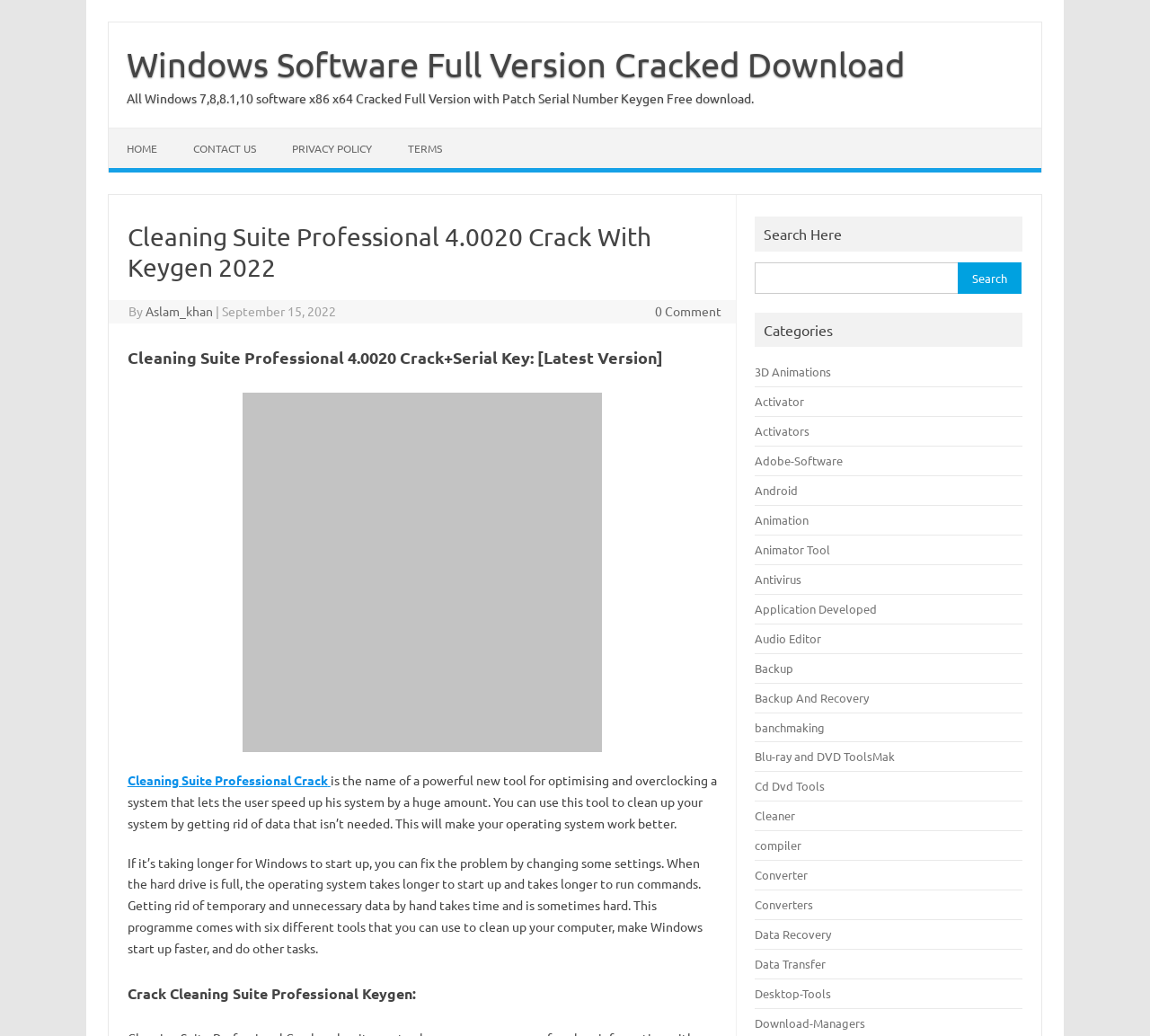Determine the bounding box coordinates of the clickable region to execute the instruction: "Search for software". The coordinates should be four float numbers between 0 and 1, denoted as [left, top, right, bottom].

[0.657, 0.253, 0.889, 0.289]